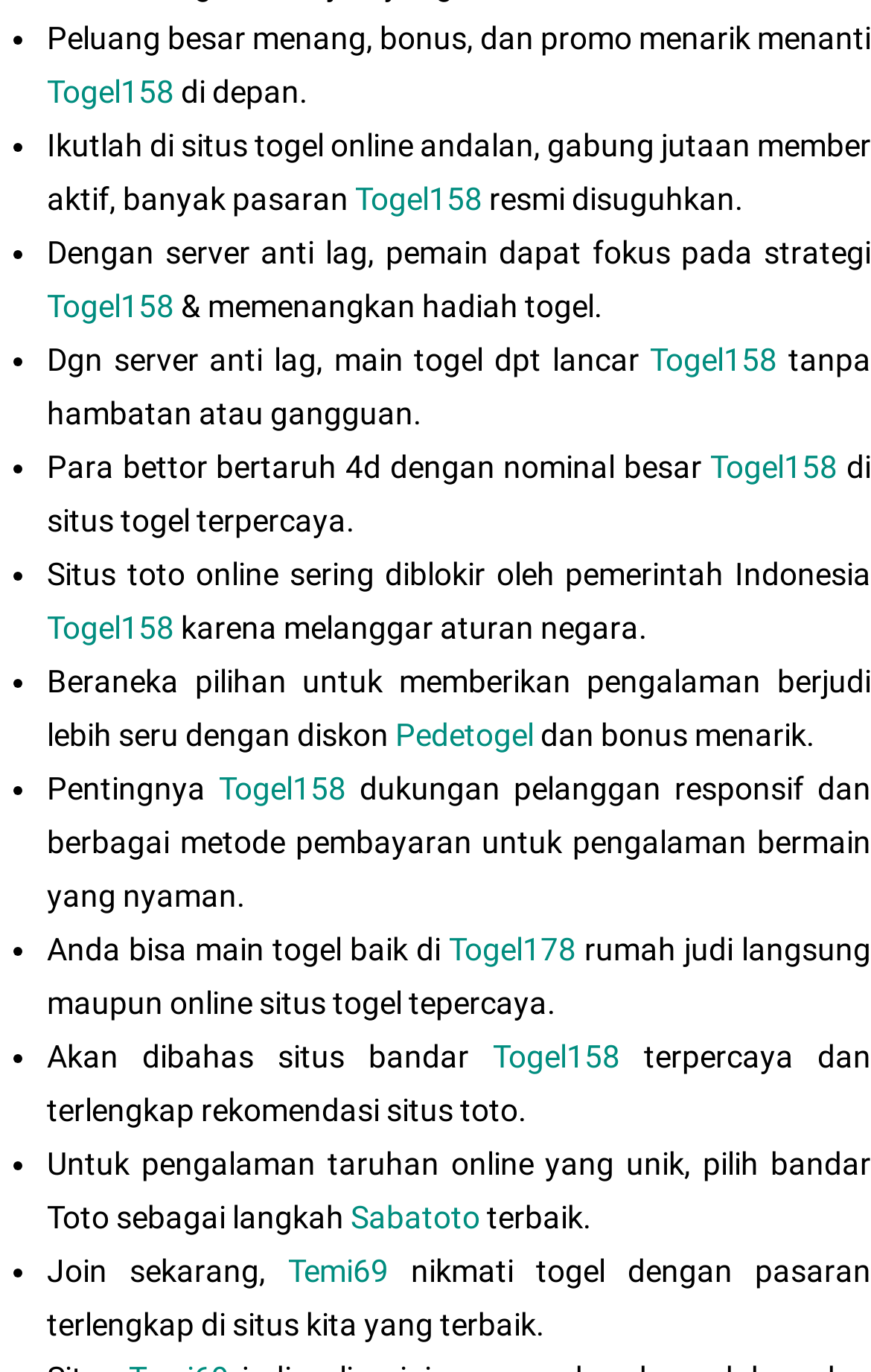What is the main topic of this webpage?
Please look at the screenshot and answer in one word or a short phrase.

Togel online